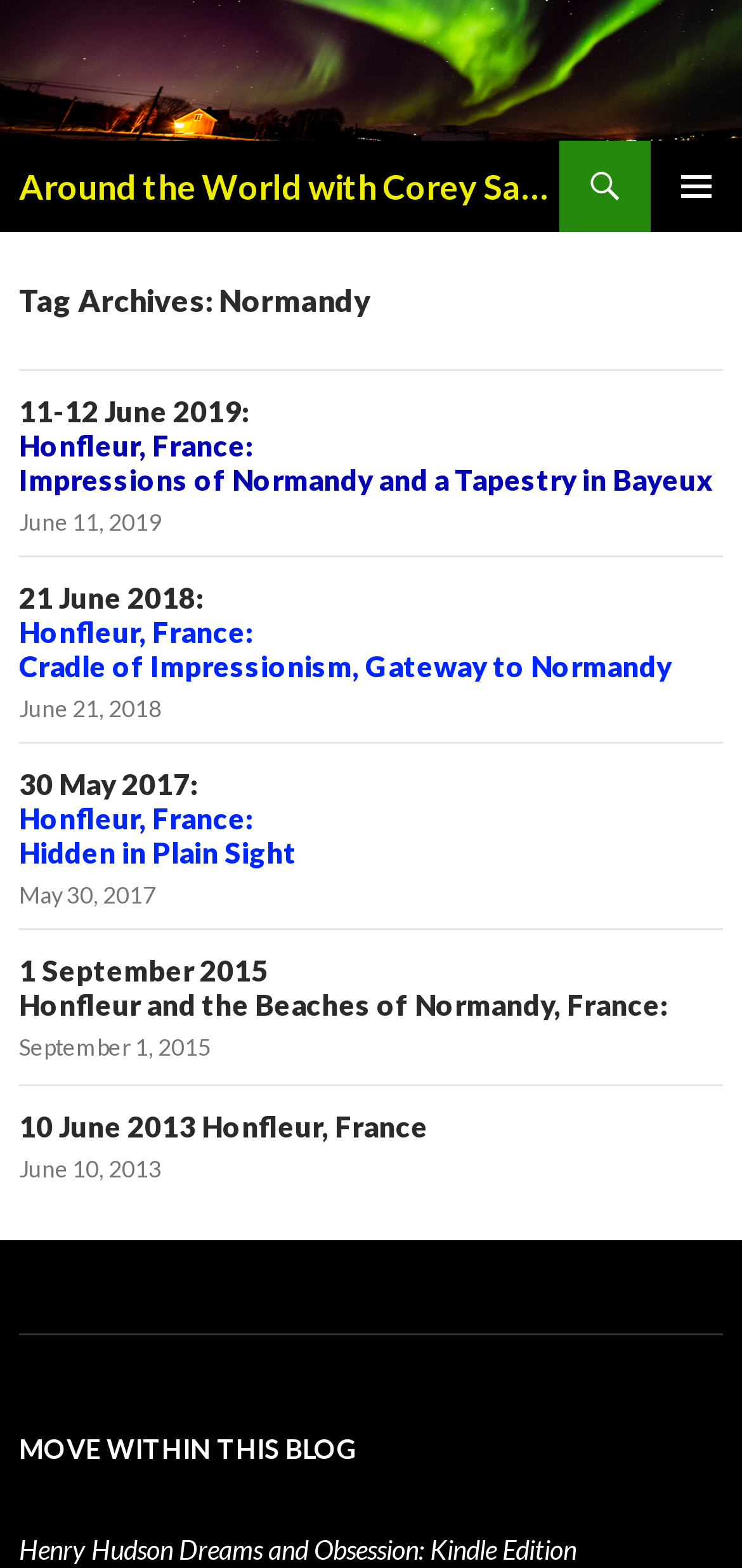Bounding box coordinates are given in the format (top-left x, top-left y, bottom-right x, bottom-right y). All values should be floating point numbers between 0 and 1. Provide the bounding box coordinate for the UI element described as: September 1, 2015

[0.026, 0.659, 0.285, 0.677]